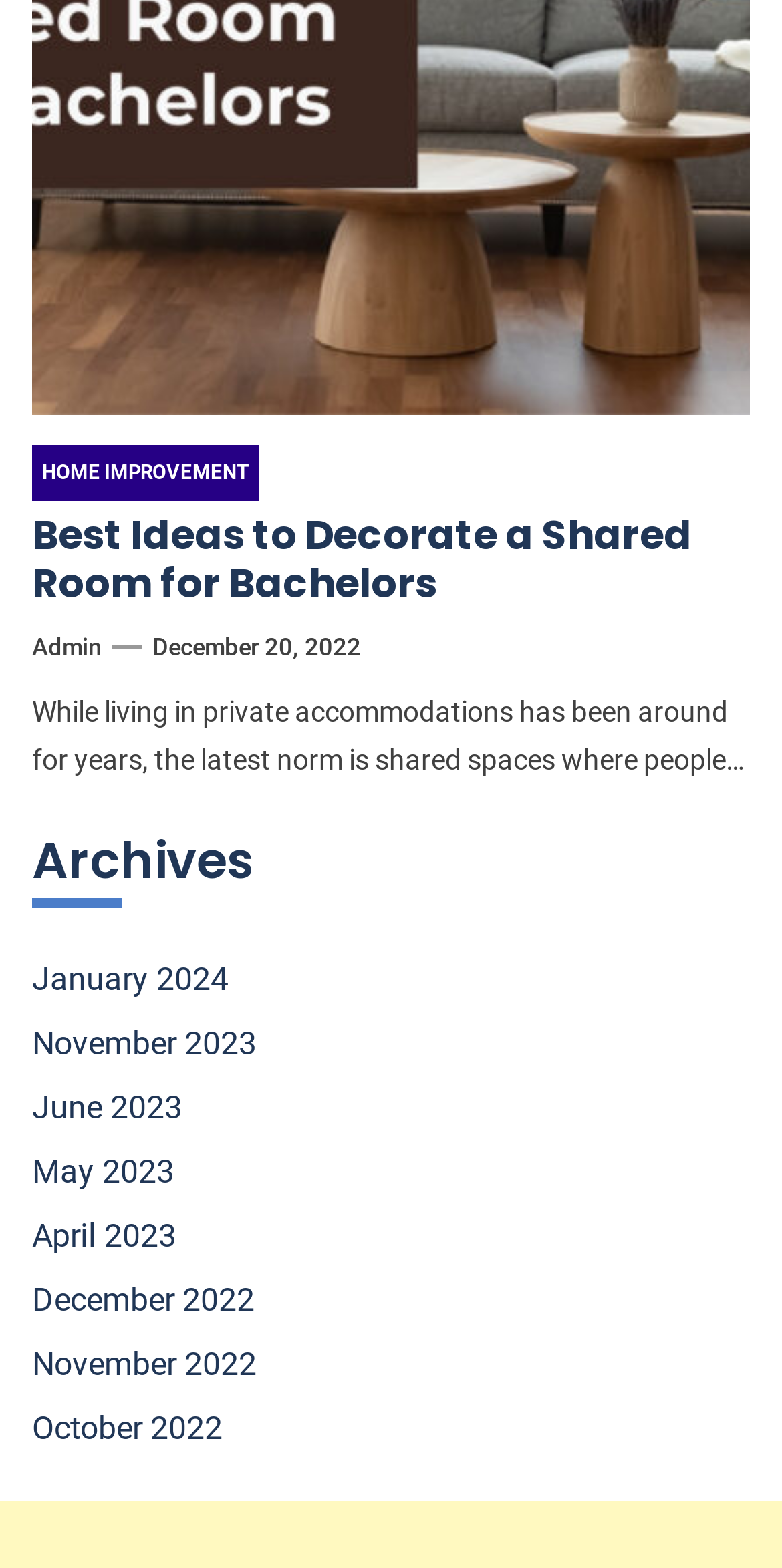Give the bounding box coordinates for the element described by: "December 20, 2022September 5, 2023".

[0.195, 0.404, 0.462, 0.421]